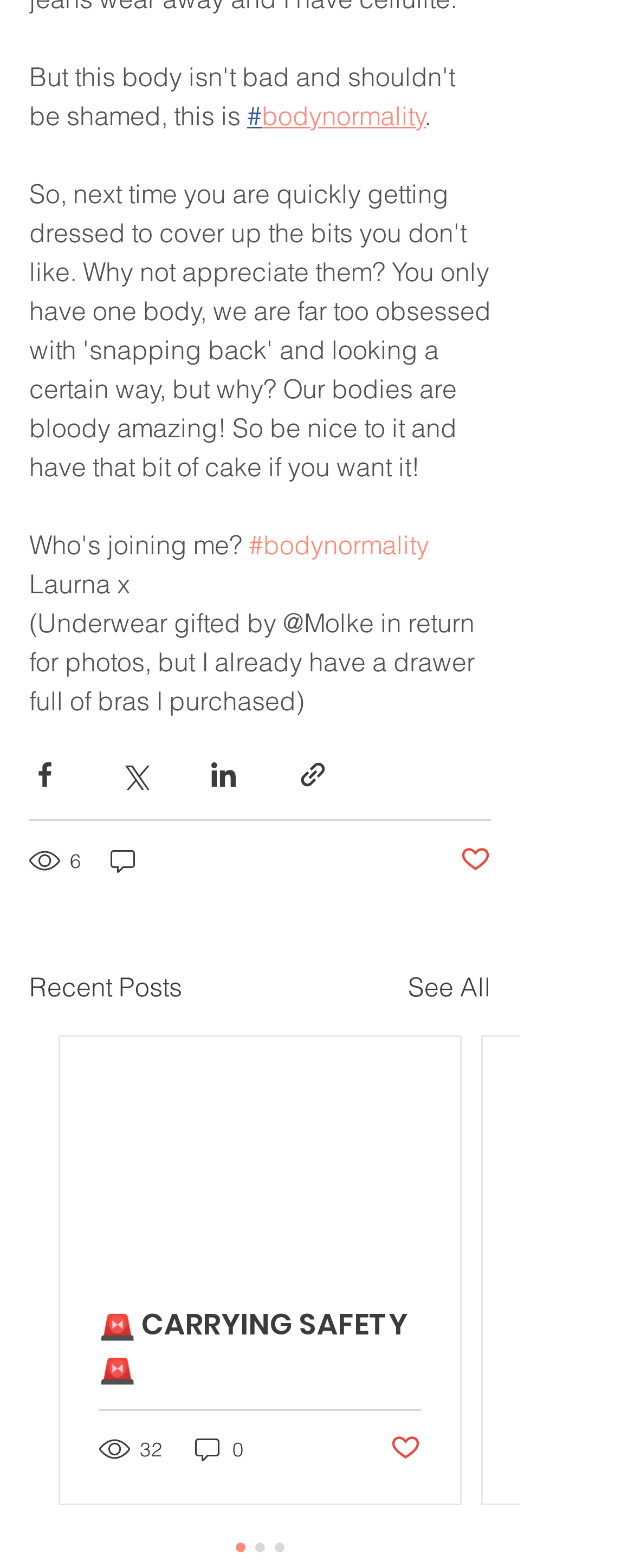Provide the bounding box coordinates of the area you need to click to execute the following instruction: "Click the link to bodynormality".

[0.413, 0.063, 0.672, 0.084]